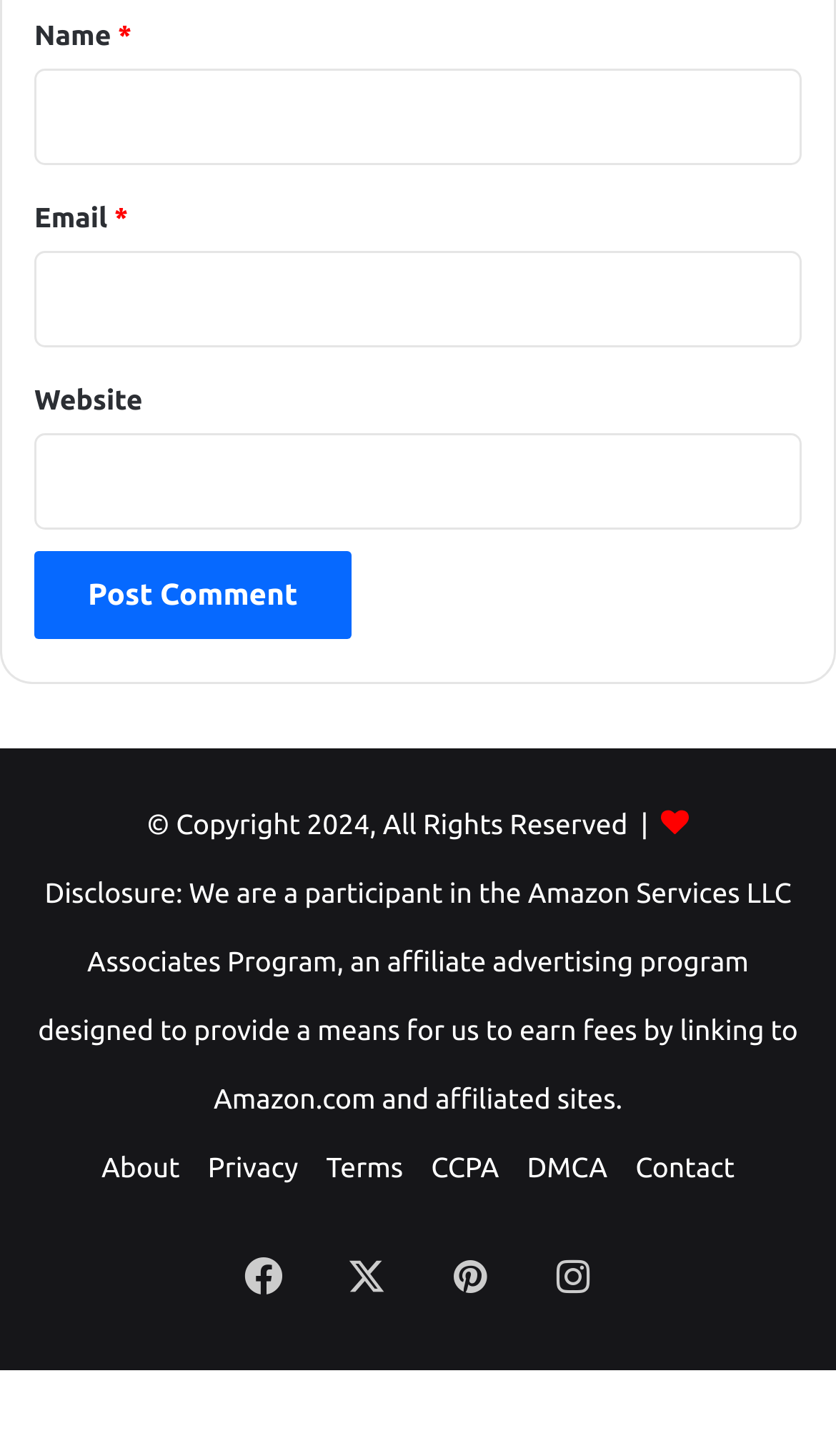Determine the bounding box coordinates of the clickable region to execute the instruction: "Visit the About page". The coordinates should be four float numbers between 0 and 1, denoted as [left, top, right, bottom].

[0.121, 0.792, 0.215, 0.812]